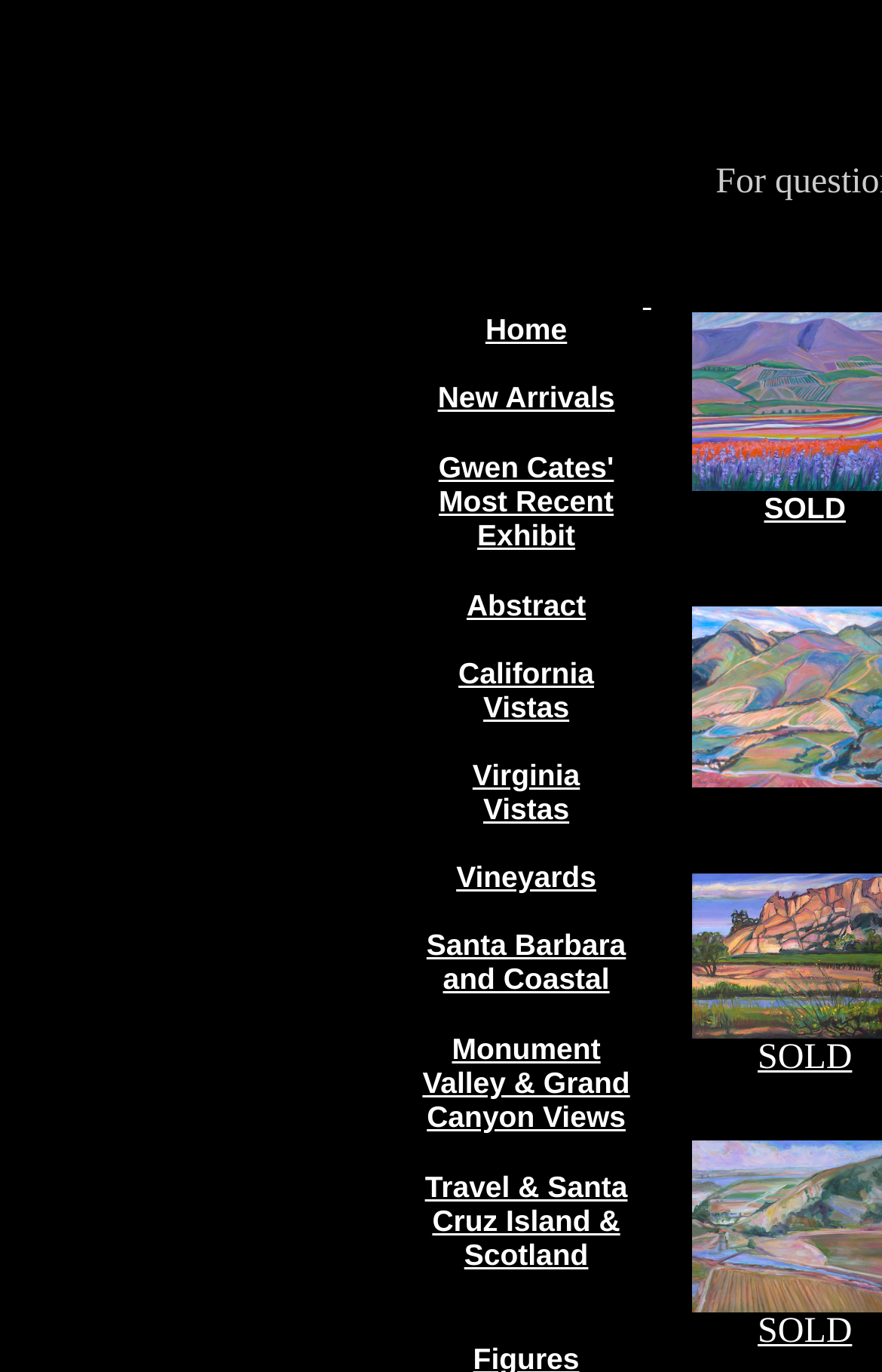Use a single word or phrase to answer the question: 
How many categories of artworks are listed?

8